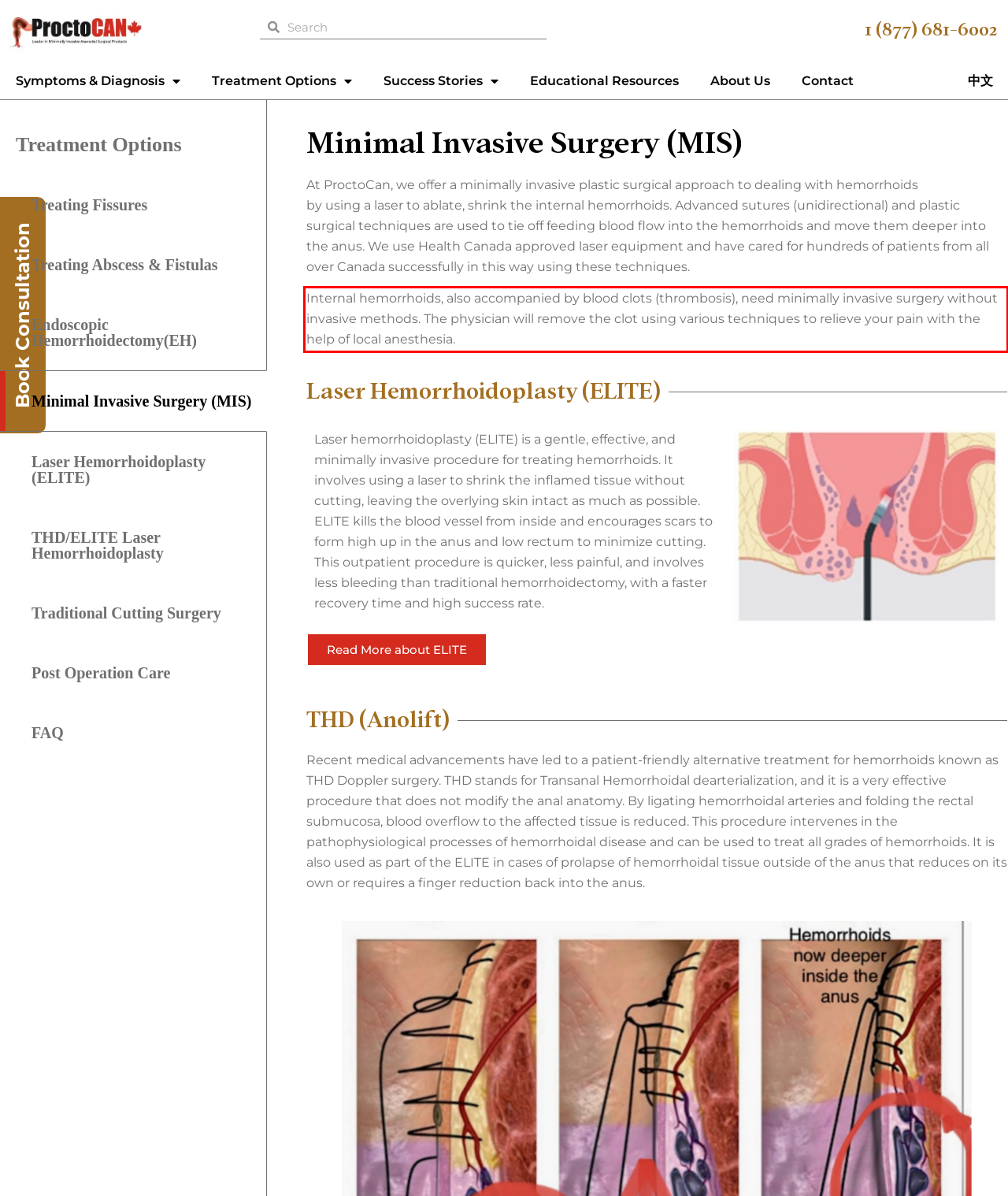Observe the screenshot of the webpage that includes a red rectangle bounding box. Conduct OCR on the content inside this red bounding box and generate the text.

Internal hemorrhoids, also accompanied by blood clots (thrombosis), need minimally invasive surgery without invasive methods. The physician will remove the clot using various techniques to relieve your pain with the help of local anesthesia.